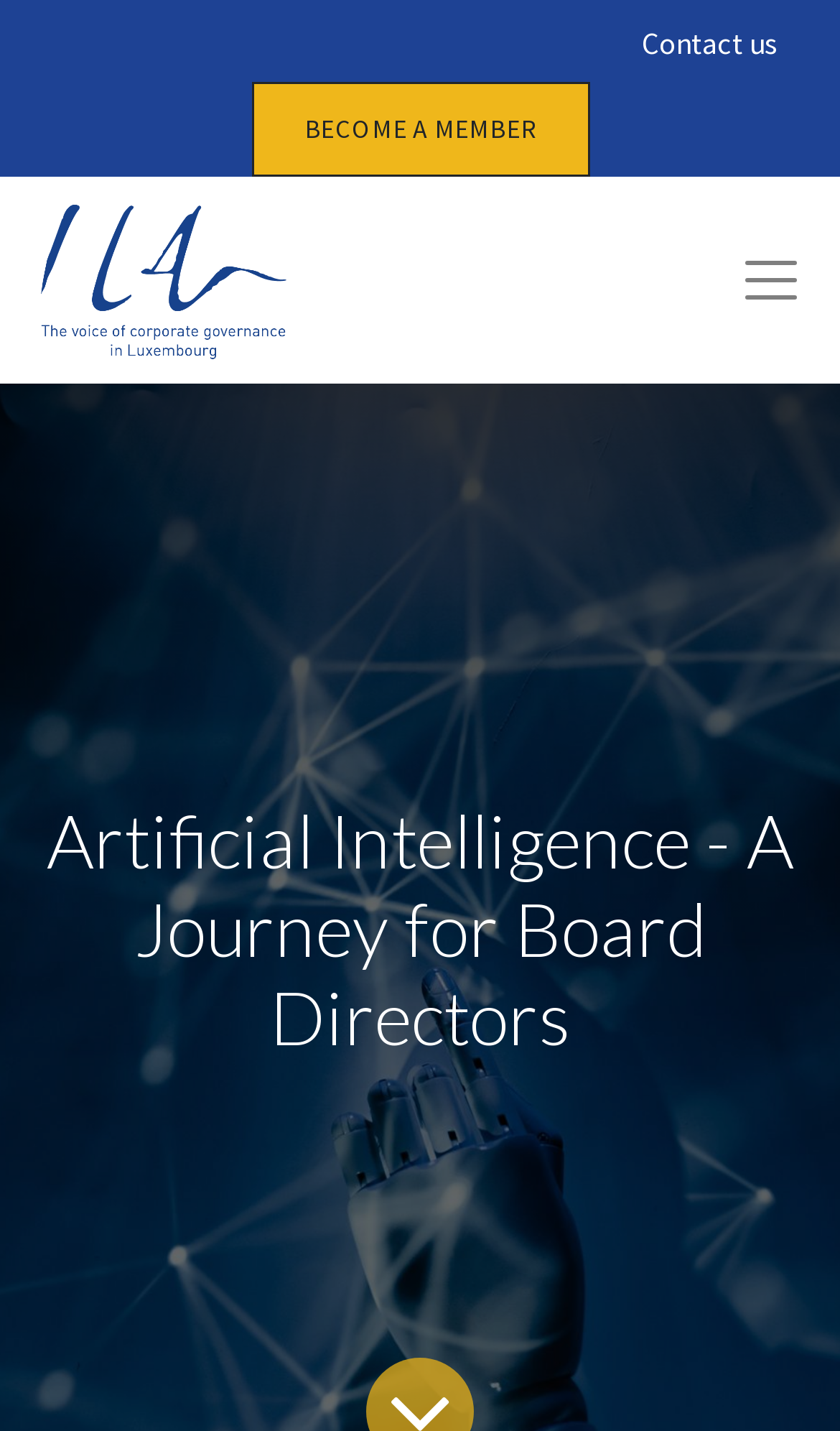What is the purpose of the button?
Using the image, give a concise answer in the form of a single word or short phrase.

Unknown